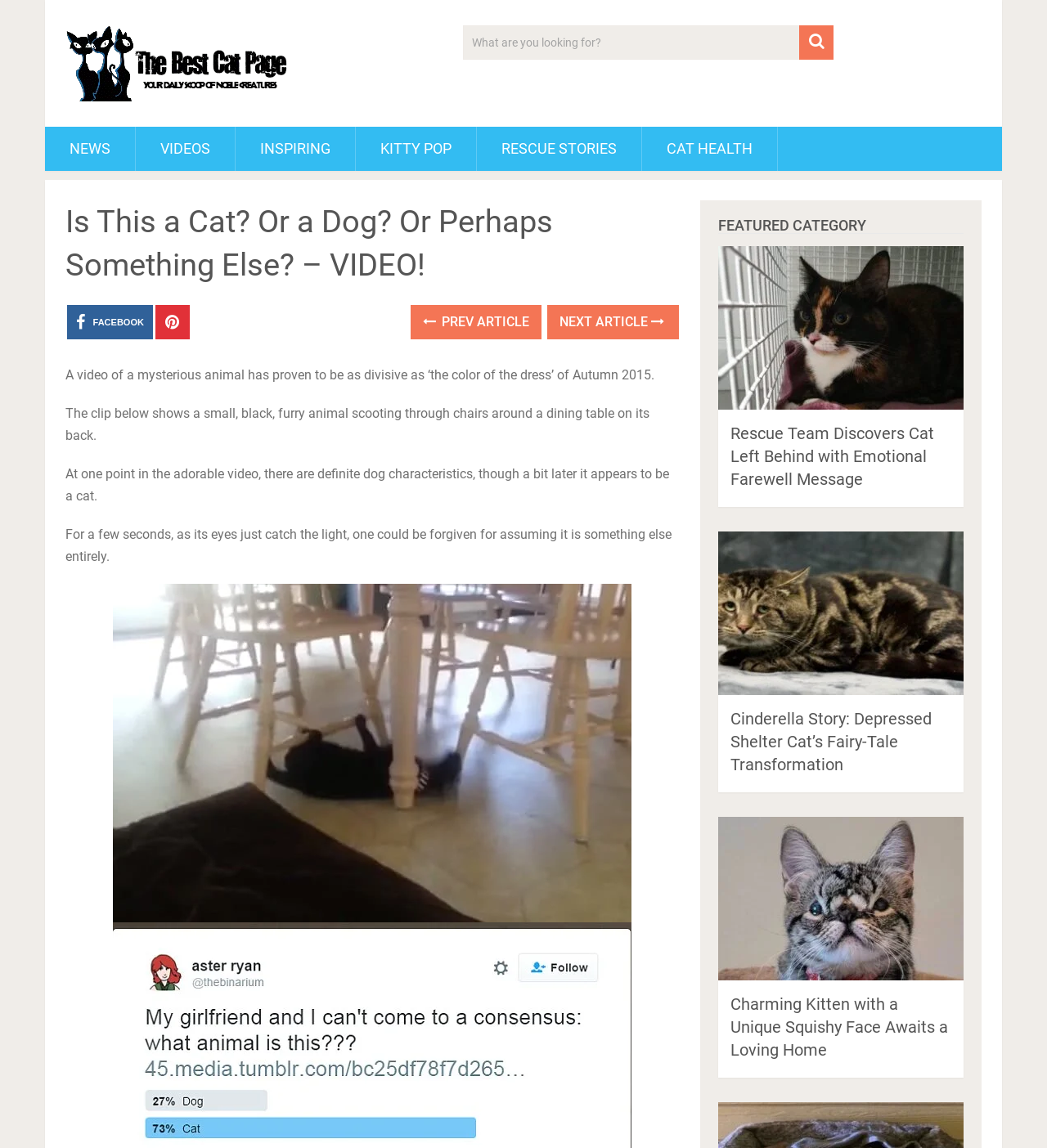Can you determine the bounding box coordinates of the area that needs to be clicked to fulfill the following instruction: "Share on FACEBOOK"?

[0.064, 0.266, 0.146, 0.296]